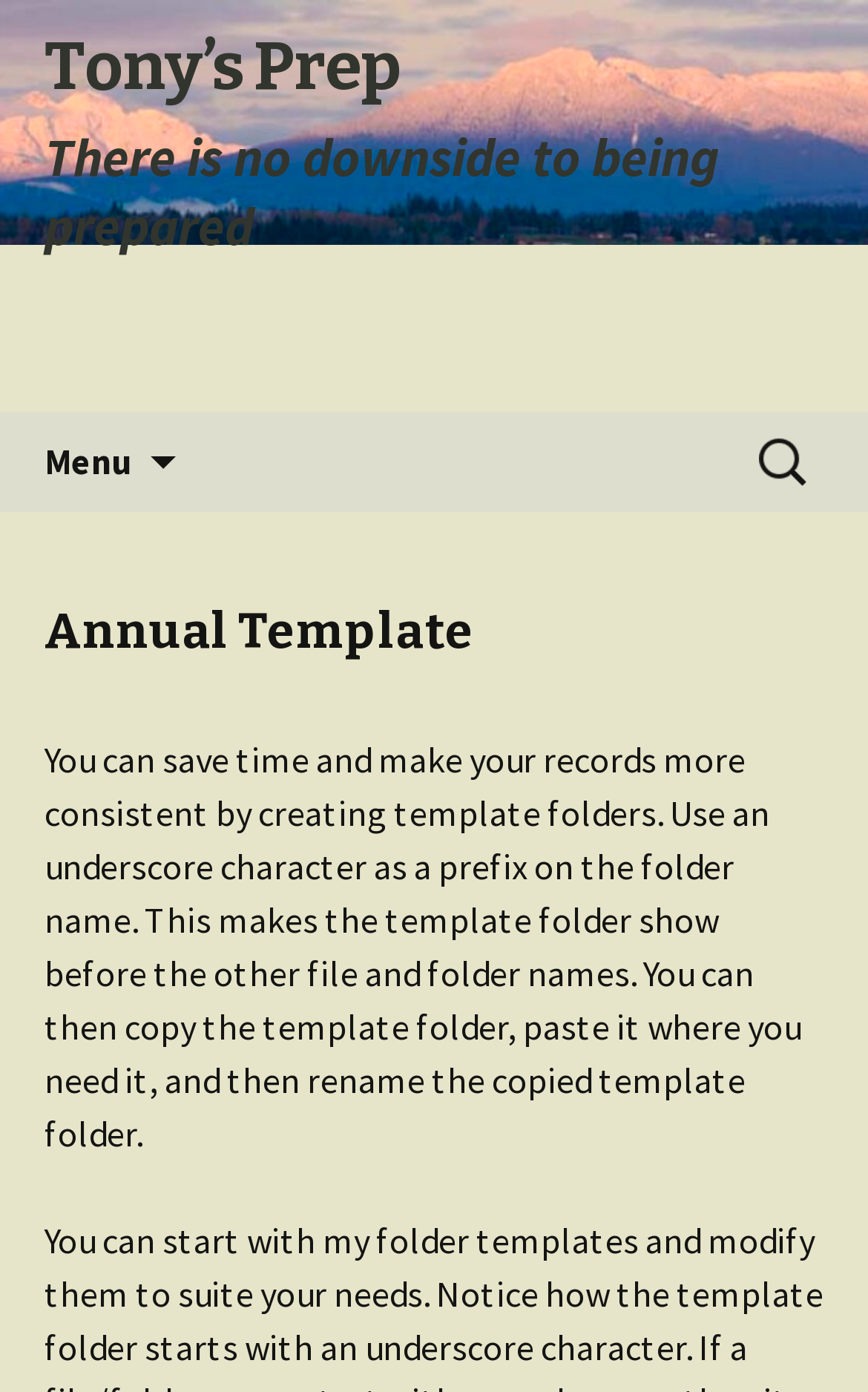Elaborate on the information and visuals displayed on the webpage.

The webpage is titled "Annual Template - Tony's Prep" and has a prominent header section at the top with two headings: "Tony's Prep" and "There is no downside to being prepared". Below the header section, there is a menu button on the left side, labeled "Menu", and a "Skip to content" link next to it. On the right side, there is a search bar with a label "Search for:" and a search input field.

Below the header and navigation section, there is a main content area with a heading "Annual Template" at the top. The main content is a paragraph of text that explains the benefits of creating template folders, including saving time and making records more consistent. The text also provides instructions on how to create a template folder by using an underscore character as a prefix on the folder name.